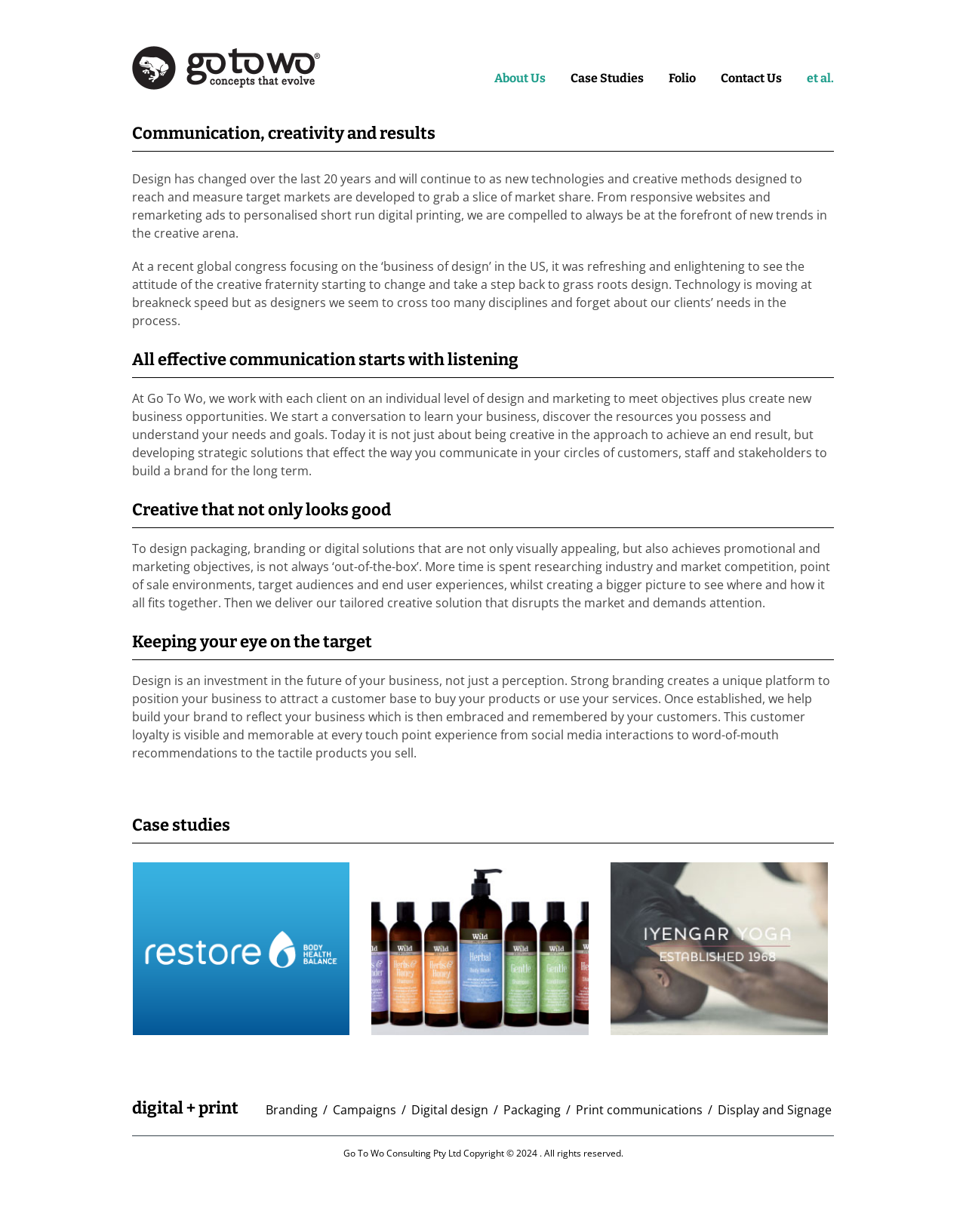Provide your answer in a single word or phrase: 
What is the copyright year of Go To Wo Consulting Pty Ltd?

2024